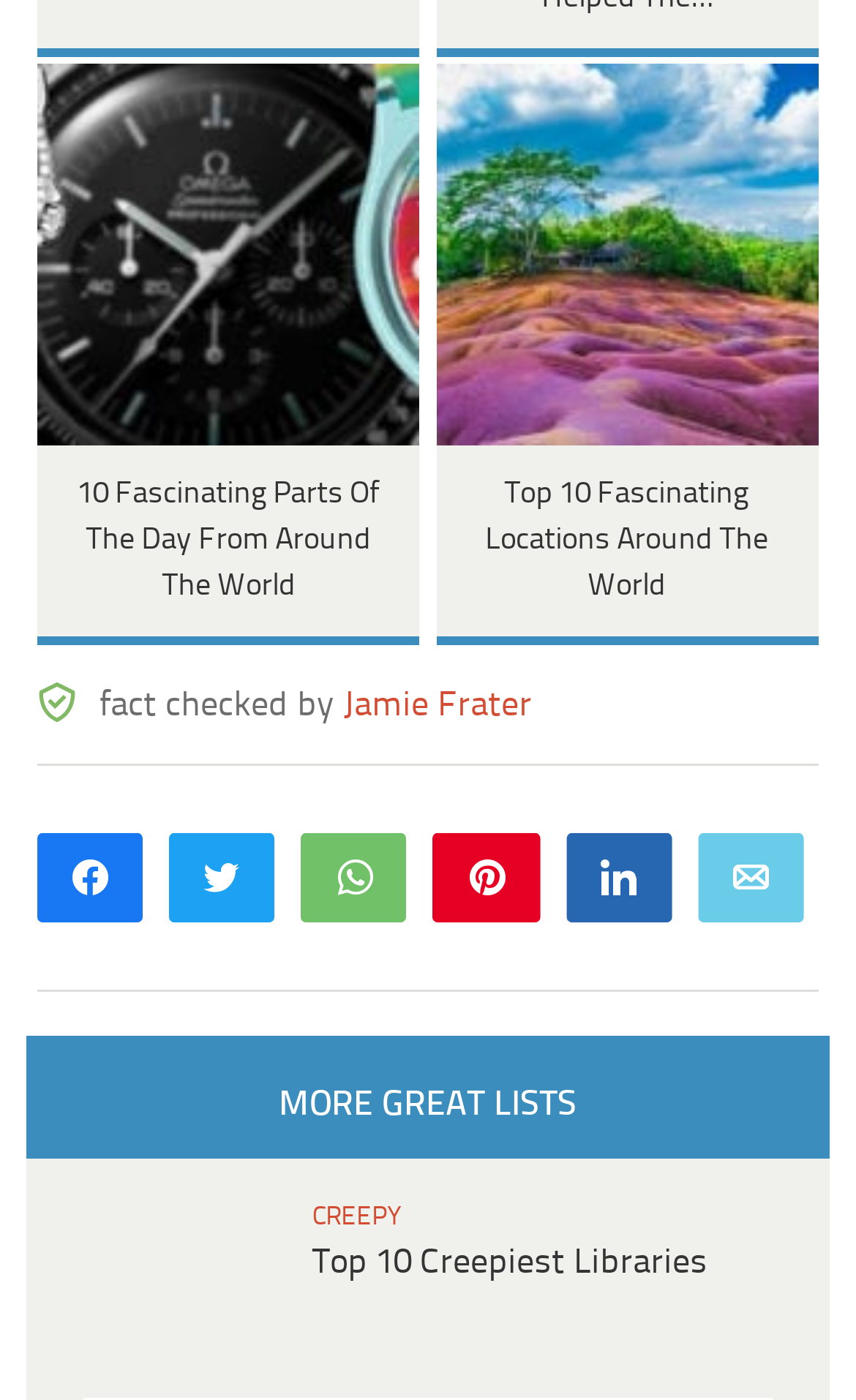Show the bounding box coordinates for the element that needs to be clicked to execute the following instruction: "View 10 fascinating parts of the day from around the world". Provide the coordinates in the form of four float numbers between 0 and 1, i.e., [left, top, right, bottom].

[0.045, 0.046, 0.491, 0.461]